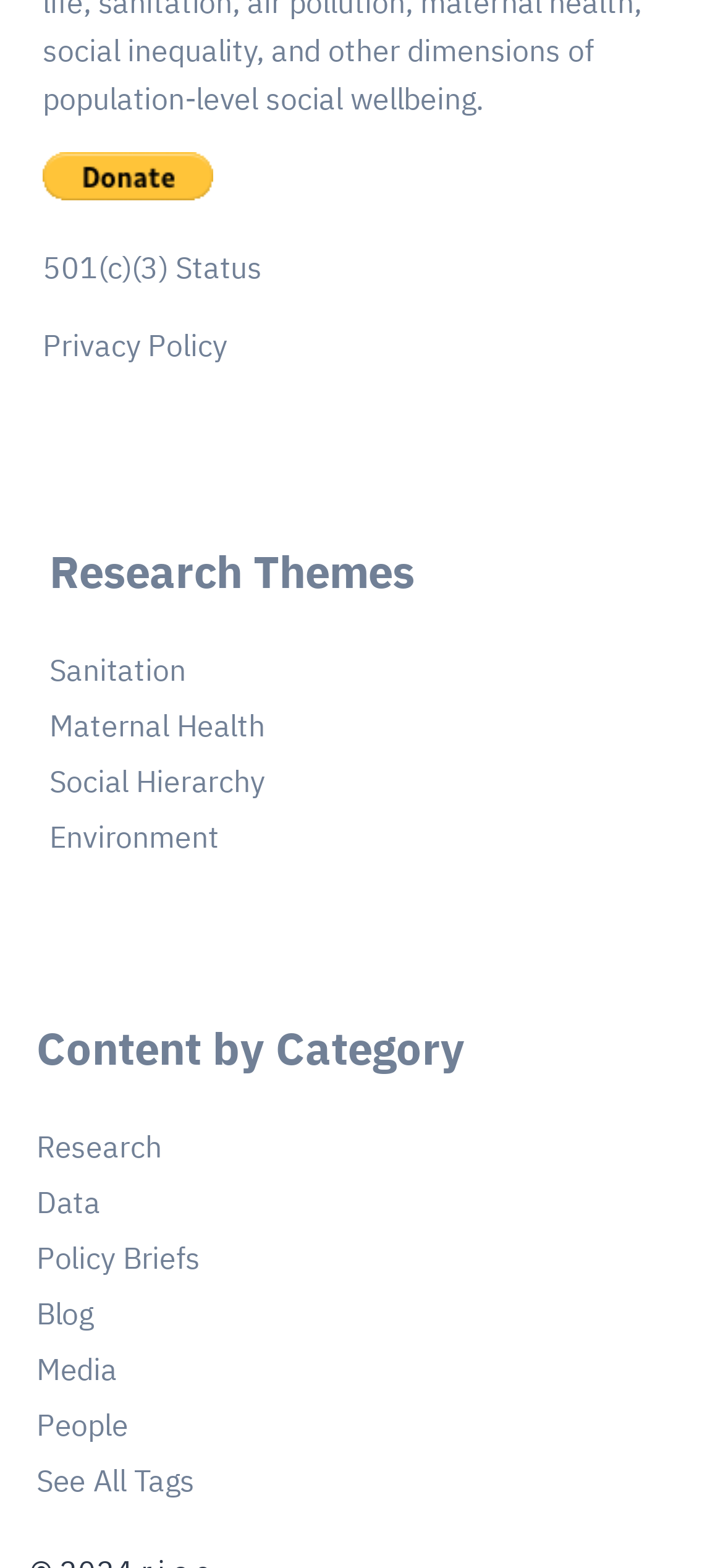How many research themes are listed?
Please provide a comprehensive and detailed answer to the question.

I counted the number of links under the 'Research Themes' heading in the 'Middle Footer Column' region, which are 'Sanitation', 'Maternal Health', 'Social Hierarchy', and 'Environment', so there are 4 research themes listed.